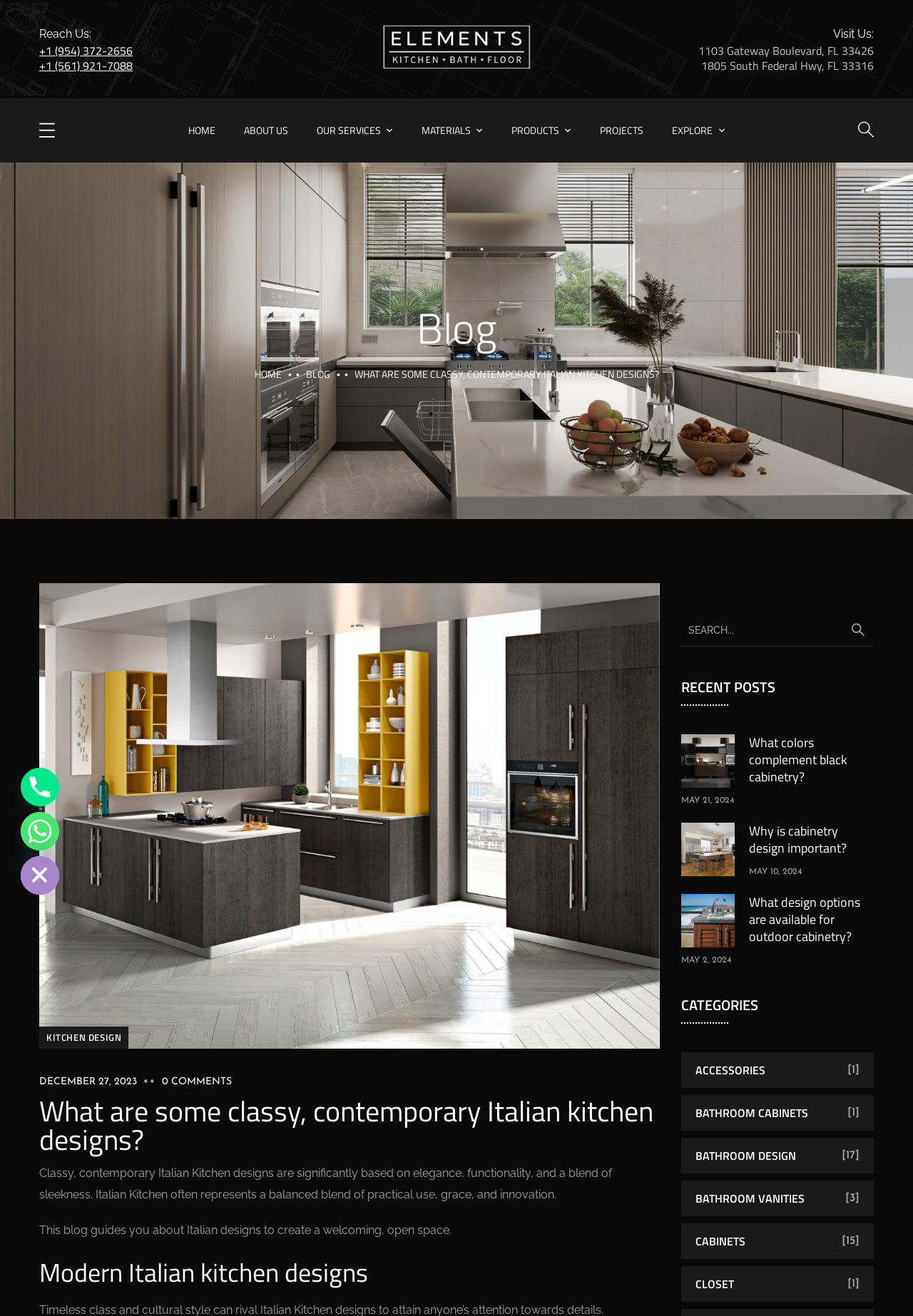What is the main topic of the blog post?
Based on the image, answer the question with as much detail as possible.

The main topic of the blog post can be determined by reading the title of the post, which is 'What are some classy, contemporary Italian kitchen designs?'.